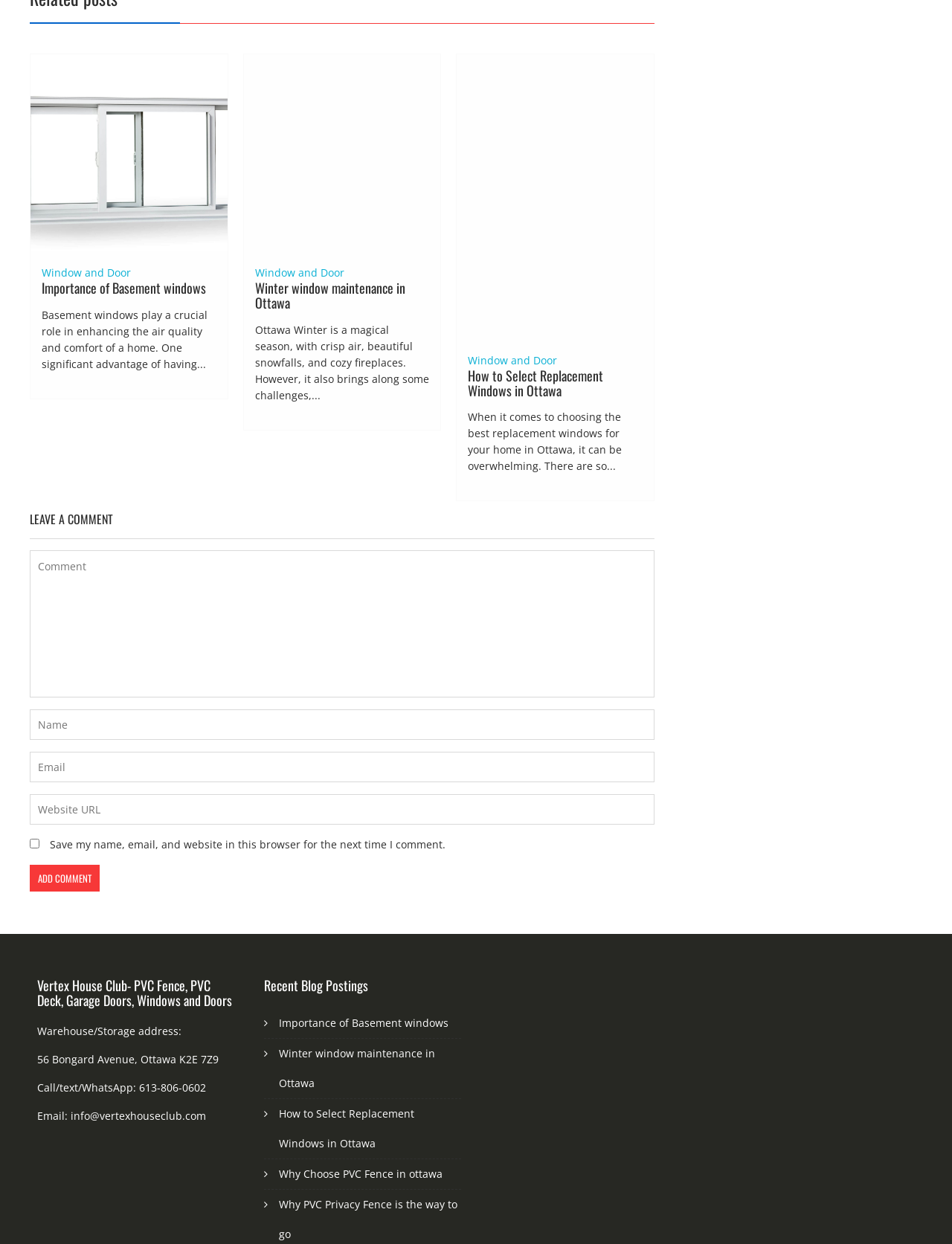Please answer the following question using a single word or phrase: 
What is the address of the warehouse?

56 Bongard Avenue, Ottawa K2E 7Z9